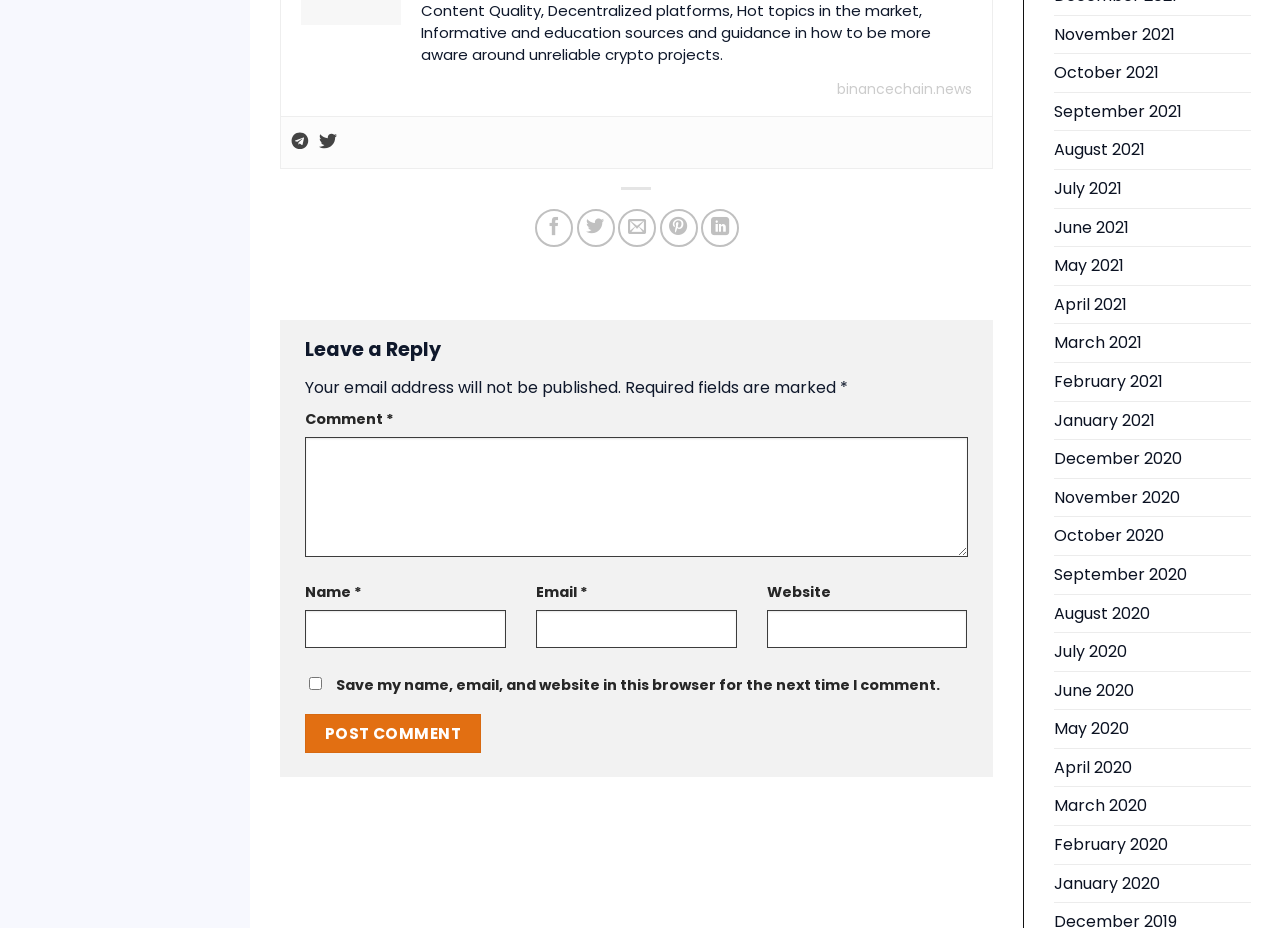Please specify the bounding box coordinates of the clickable region to carry out the following instruction: "Type in the 'Comment' field". The coordinates should be four float numbers between 0 and 1, in the format [left, top, right, bottom].

[0.238, 0.471, 0.756, 0.6]